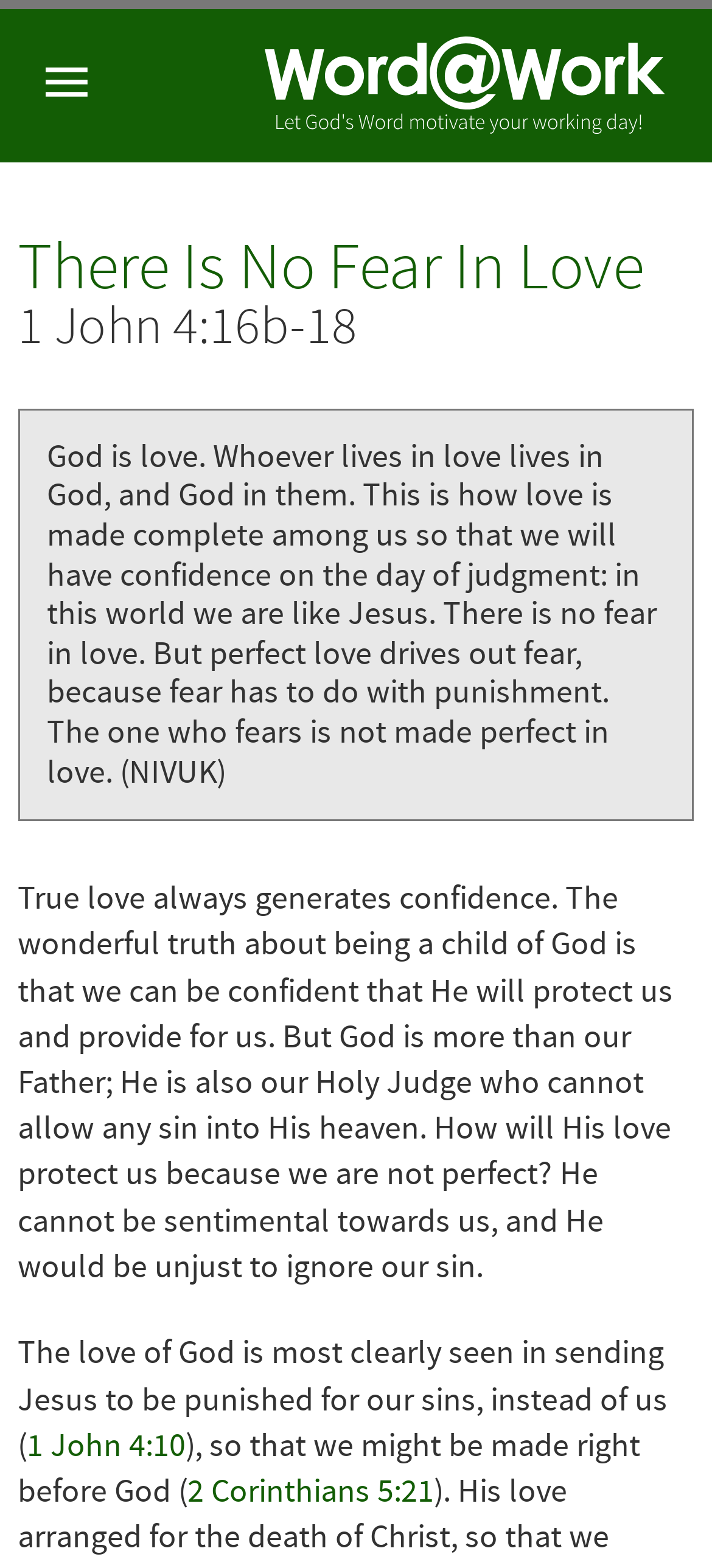What is the Bible verse mentioned?
Please answer using one word or phrase, based on the screenshot.

1 John 4:16b-18